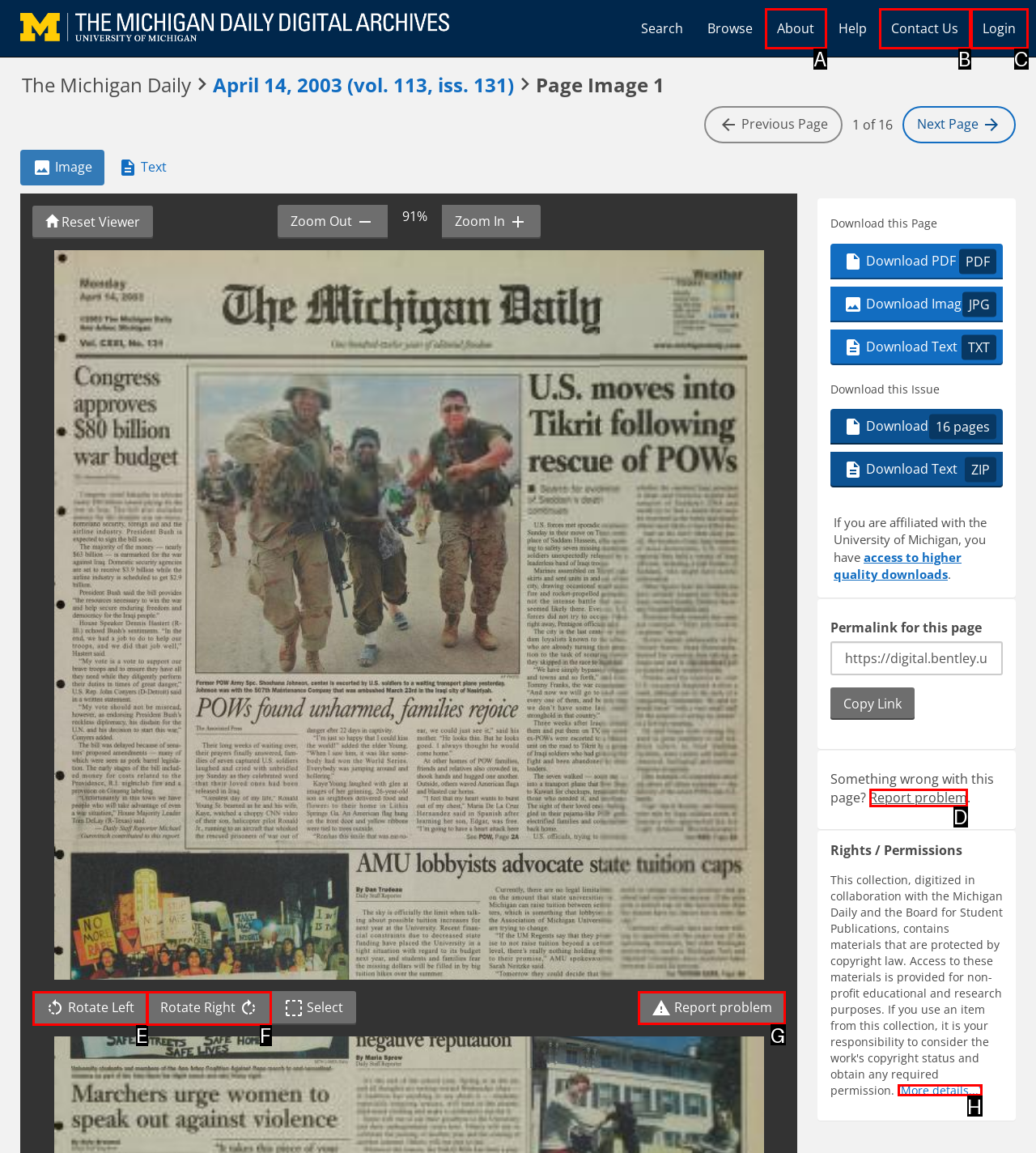Which HTML element should be clicked to complete the task: Report a problem with this page? Answer with the letter of the corresponding option.

G